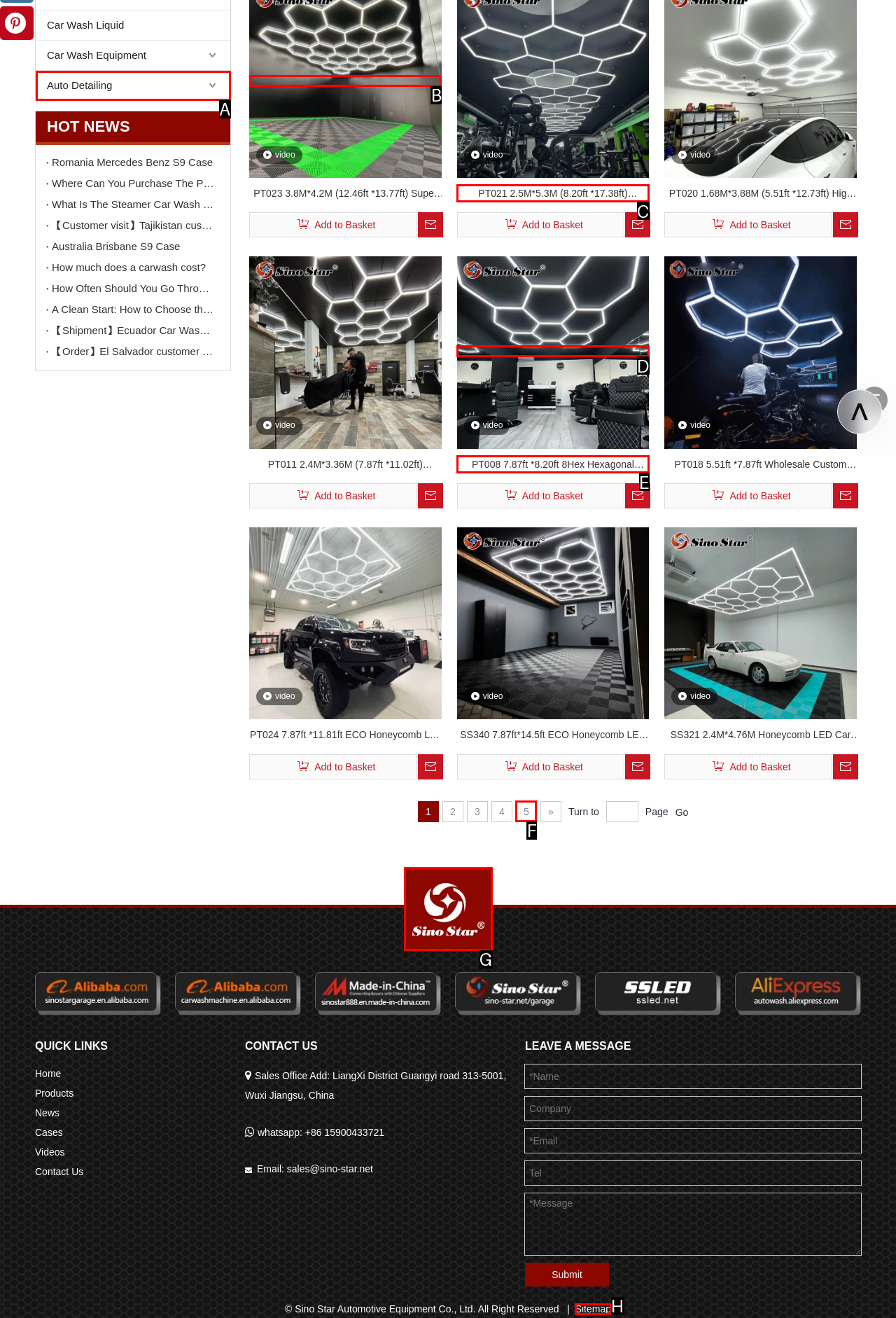Select the letter that corresponds to the UI element described as: September 15, 2015
Answer by providing the letter from the given choices.

None